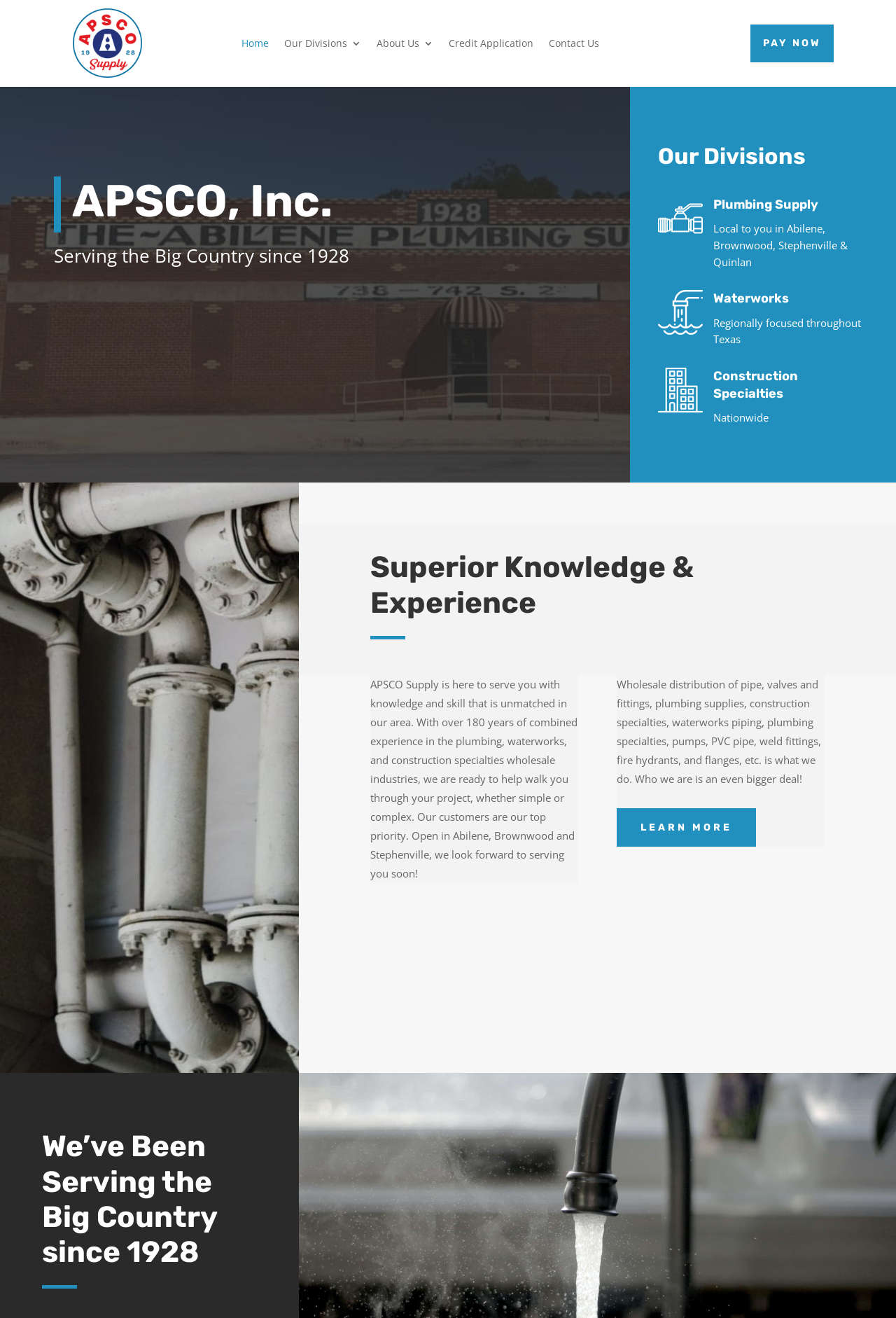What is the year APSCO was established?
Provide an in-depth answer to the question, covering all aspects.

The year APSCO was established can be found in the heading element 'YEAR ESTABLISHED' which is located at the bottom of the webpage, and the corresponding value is 1928.